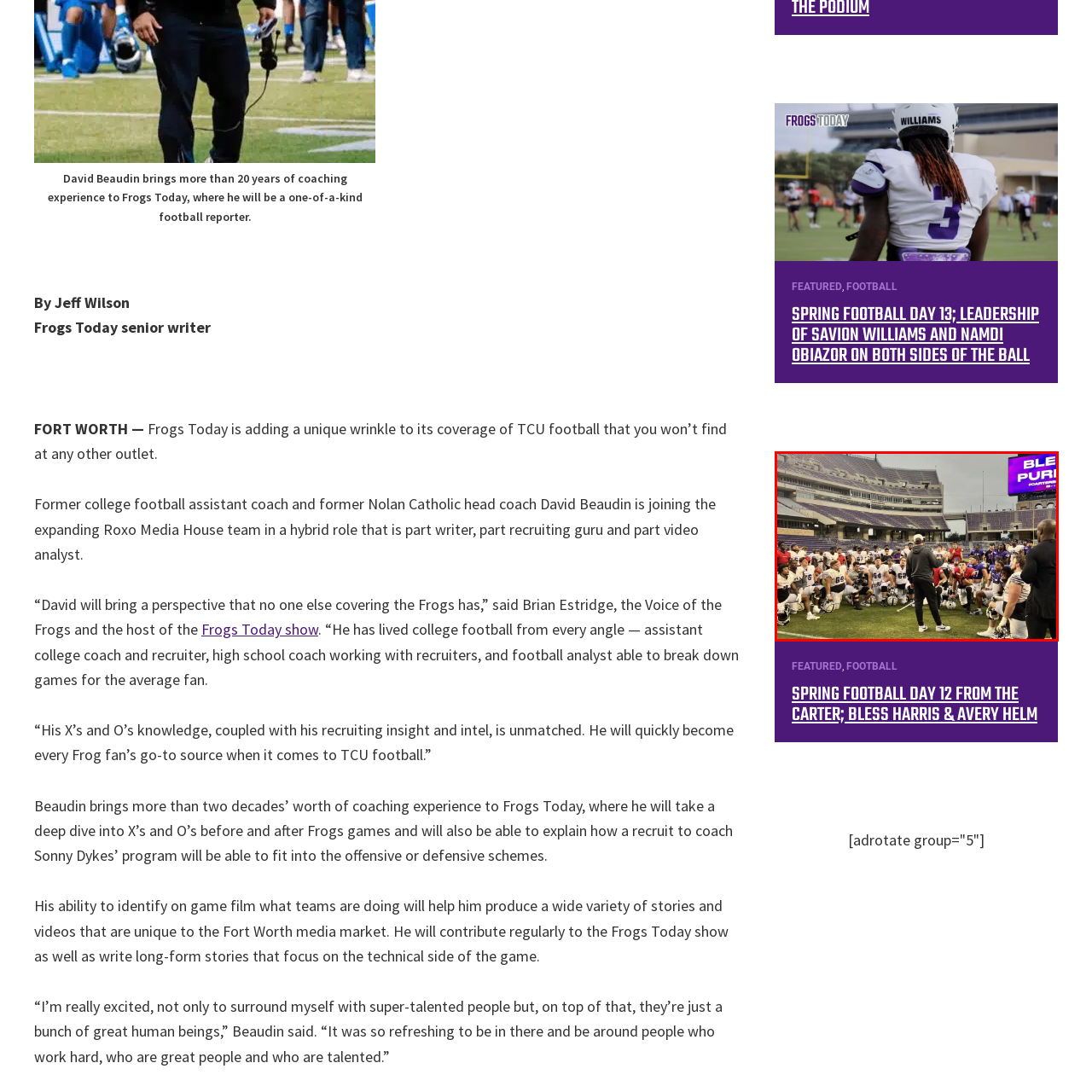Observe the image confined by the red frame and answer the question with a single word or phrase:
What is the atmosphere of the scene?

Dynamic